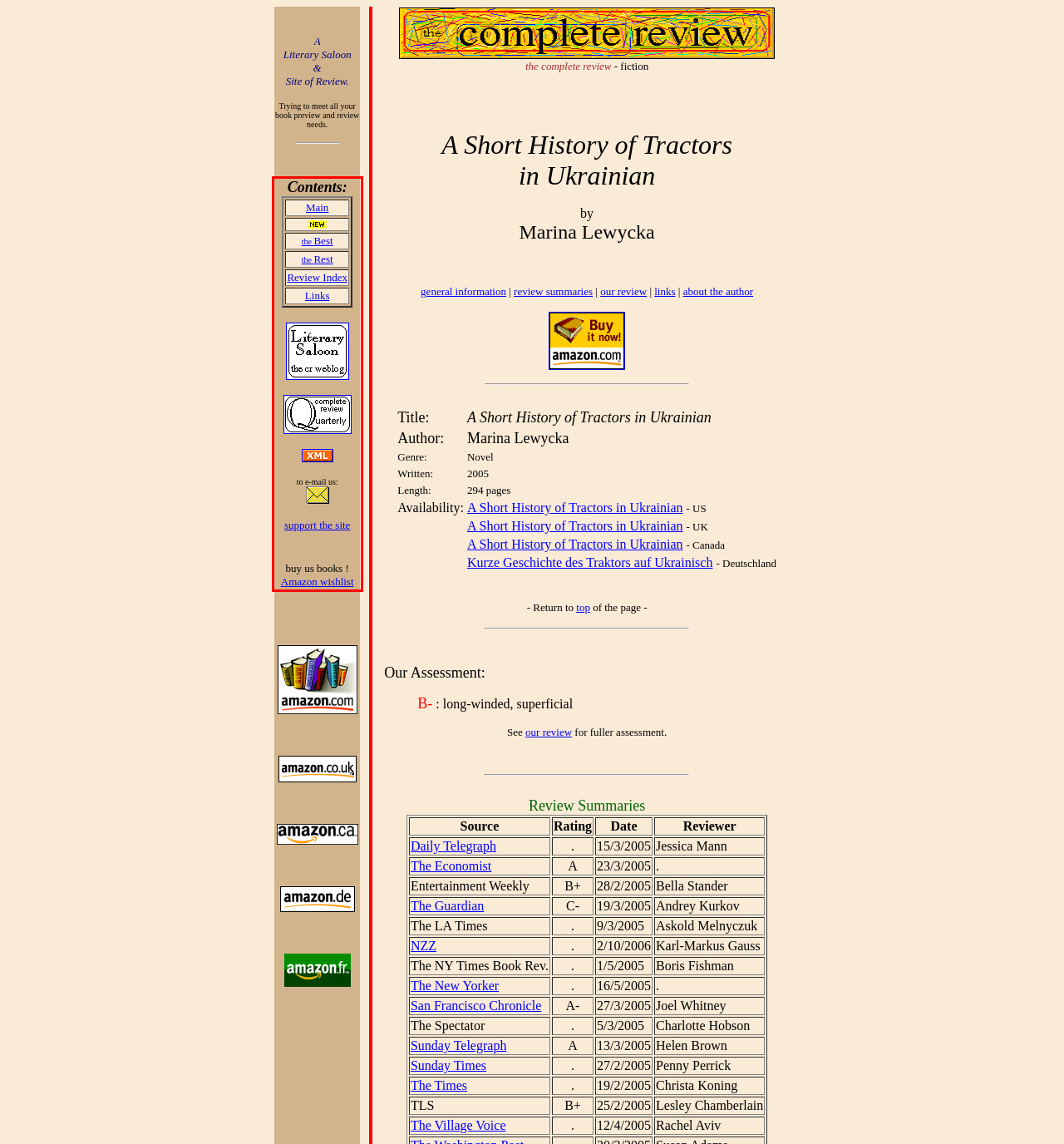Please analyze the provided webpage screenshot and perform OCR to extract the text content from the red rectangle bounding box.

Contents: Main the Best the Rest Review Index Links to e-mail us: support the site buy us books ! Amazon wishlist